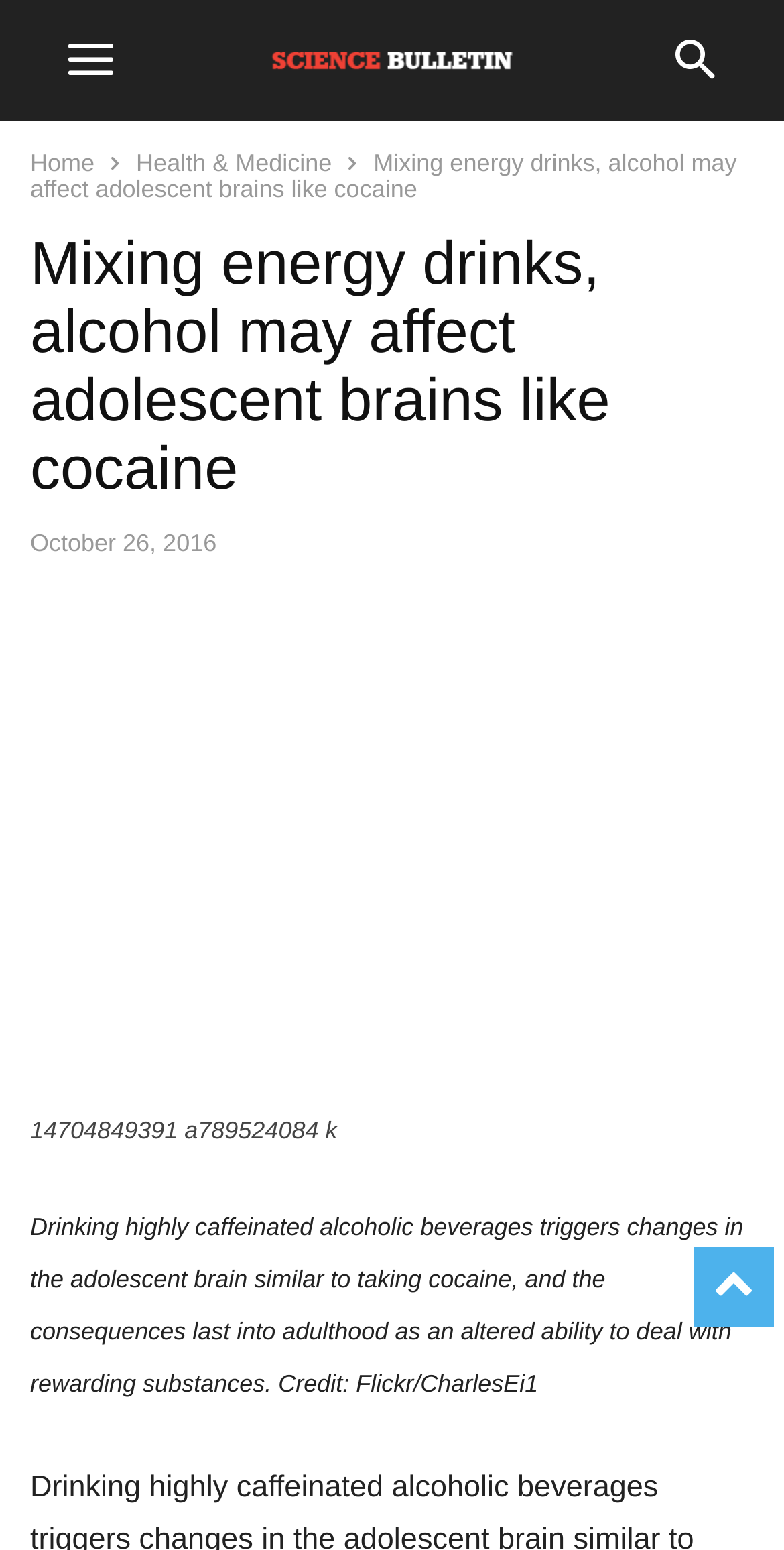Calculate the bounding box coordinates of the UI element given the description: "Health & Medicine".

[0.174, 0.096, 0.423, 0.114]